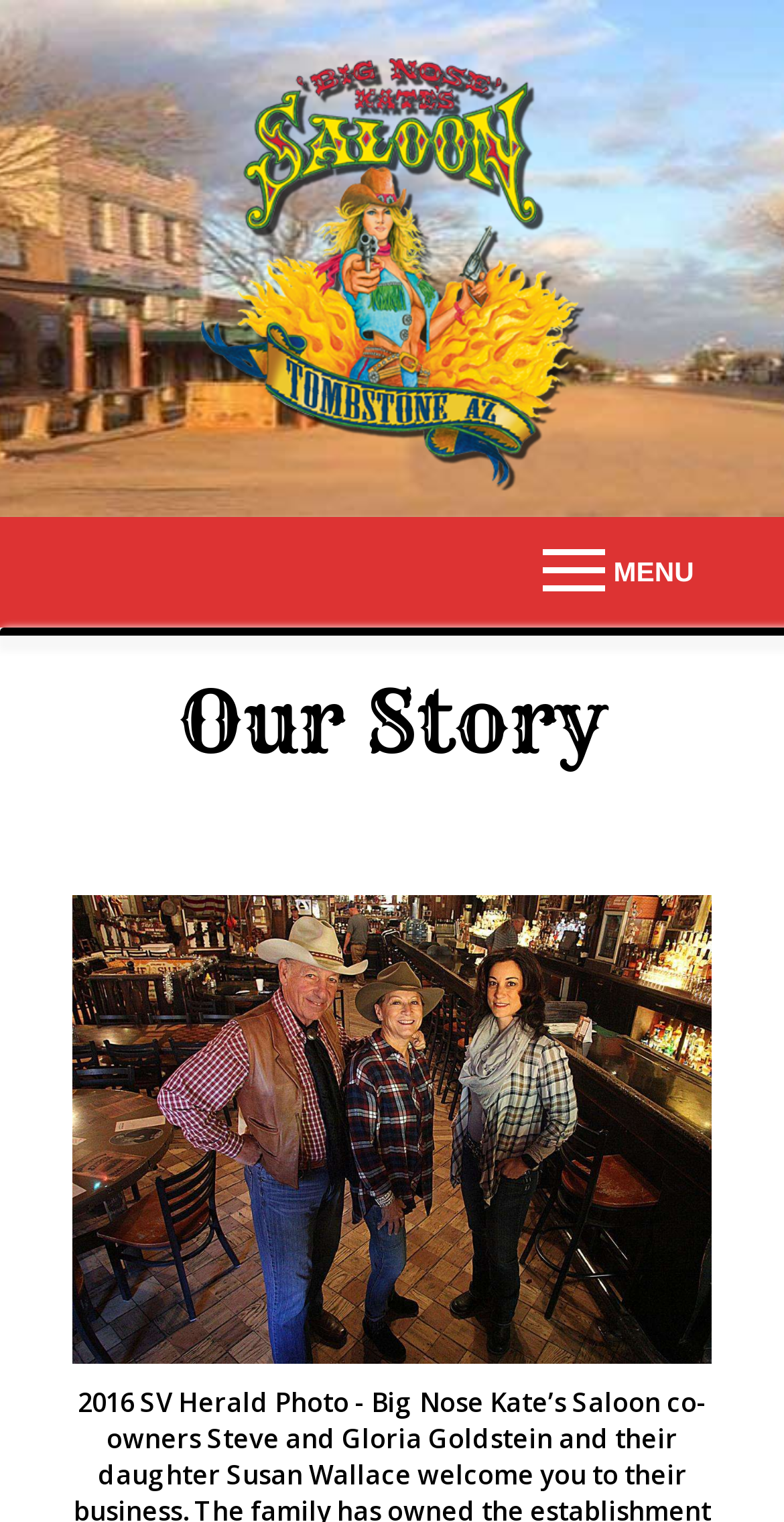From the given element description: "alt="Big Nose Kate's Saloon"", find the bounding box for the UI element. Provide the coordinates as four float numbers between 0 and 1, in the order [left, top, right, bottom].

[0.255, 0.038, 0.745, 0.323]